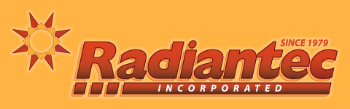Utilize the information from the image to answer the question in detail:
What is the year Radiantec was established?

The caption states that Radiantec is a company established in 1979, providing the specific year of establishment.